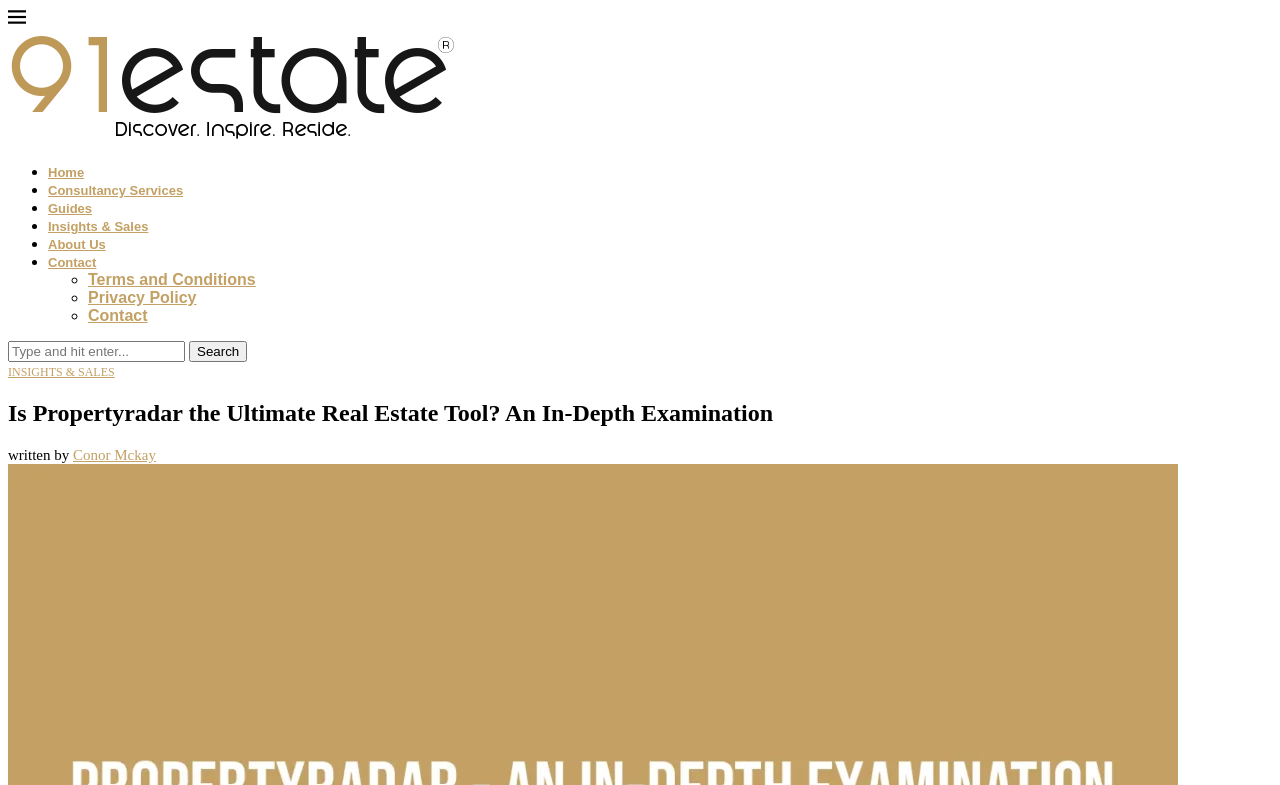Determine the main headline from the webpage and extract its text.

Is Propertyradar the Ultimate Real Estate Tool? An In-Depth Examination